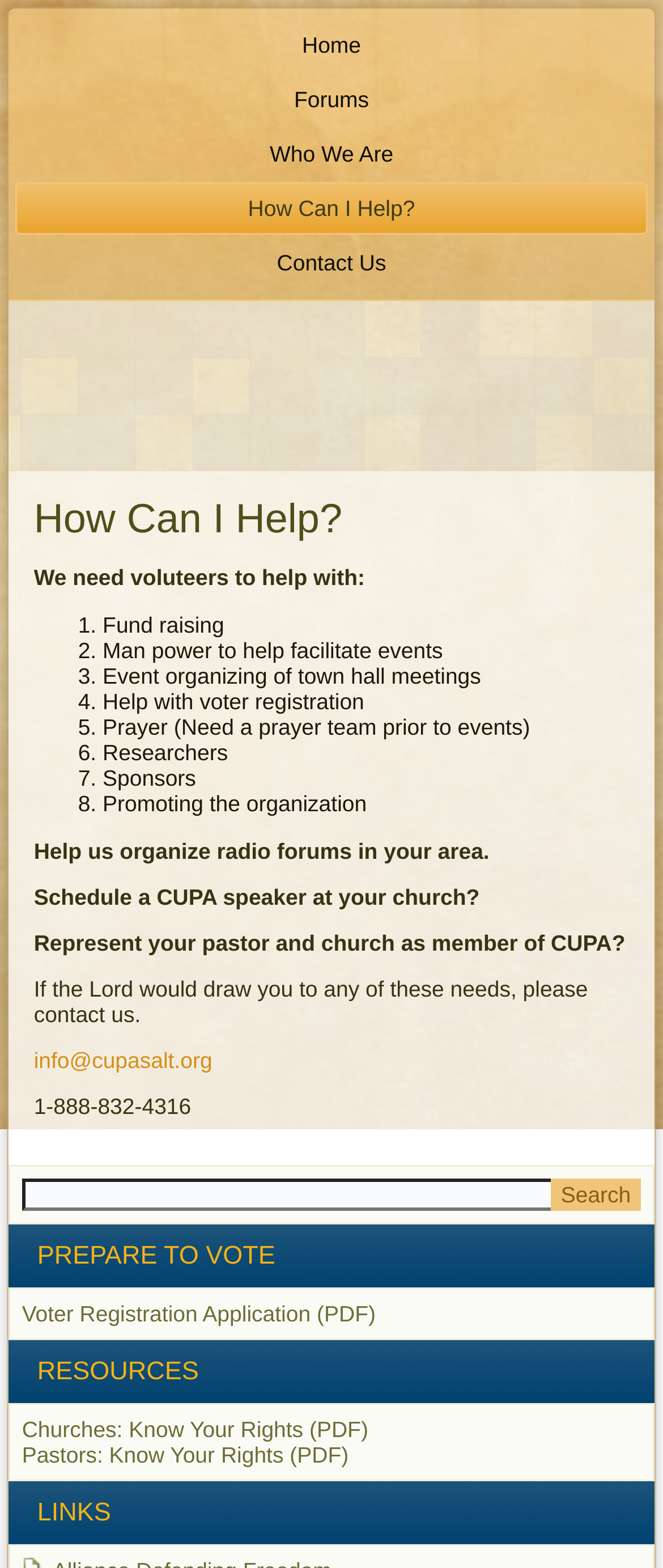Locate the bounding box coordinates of the clickable region to complete the following instruction: "Click on the 'Voter Registration Application (PDF)' link."

[0.033, 0.83, 0.567, 0.846]